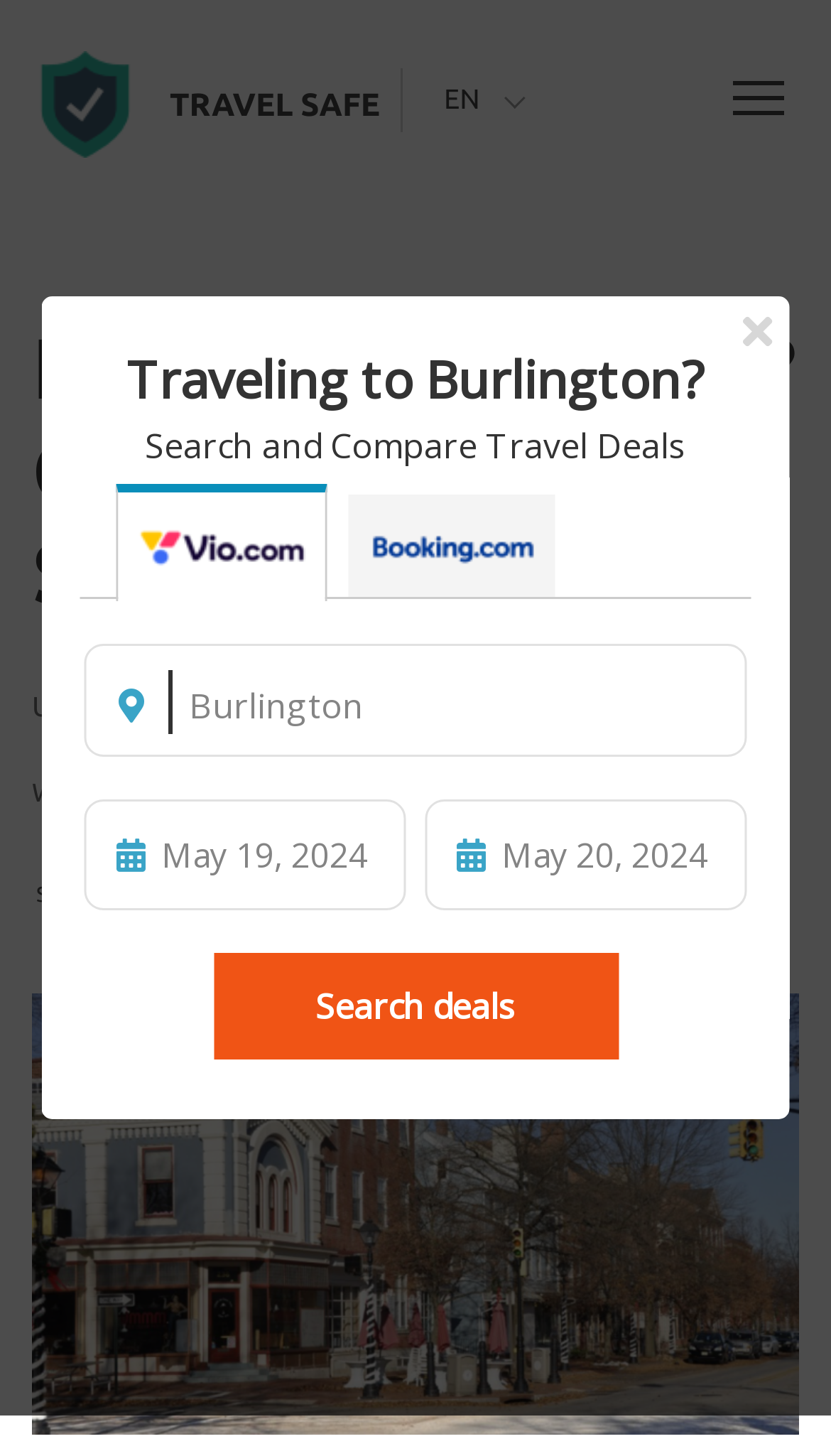Who wrote the safety report?
Provide a detailed and well-explained answer to the question.

I found the answer by looking at the StaticText element 'Written by Travel Safe Team' which is a child of the root element. This suggests that the safety report was written by the Travel Safe Team.